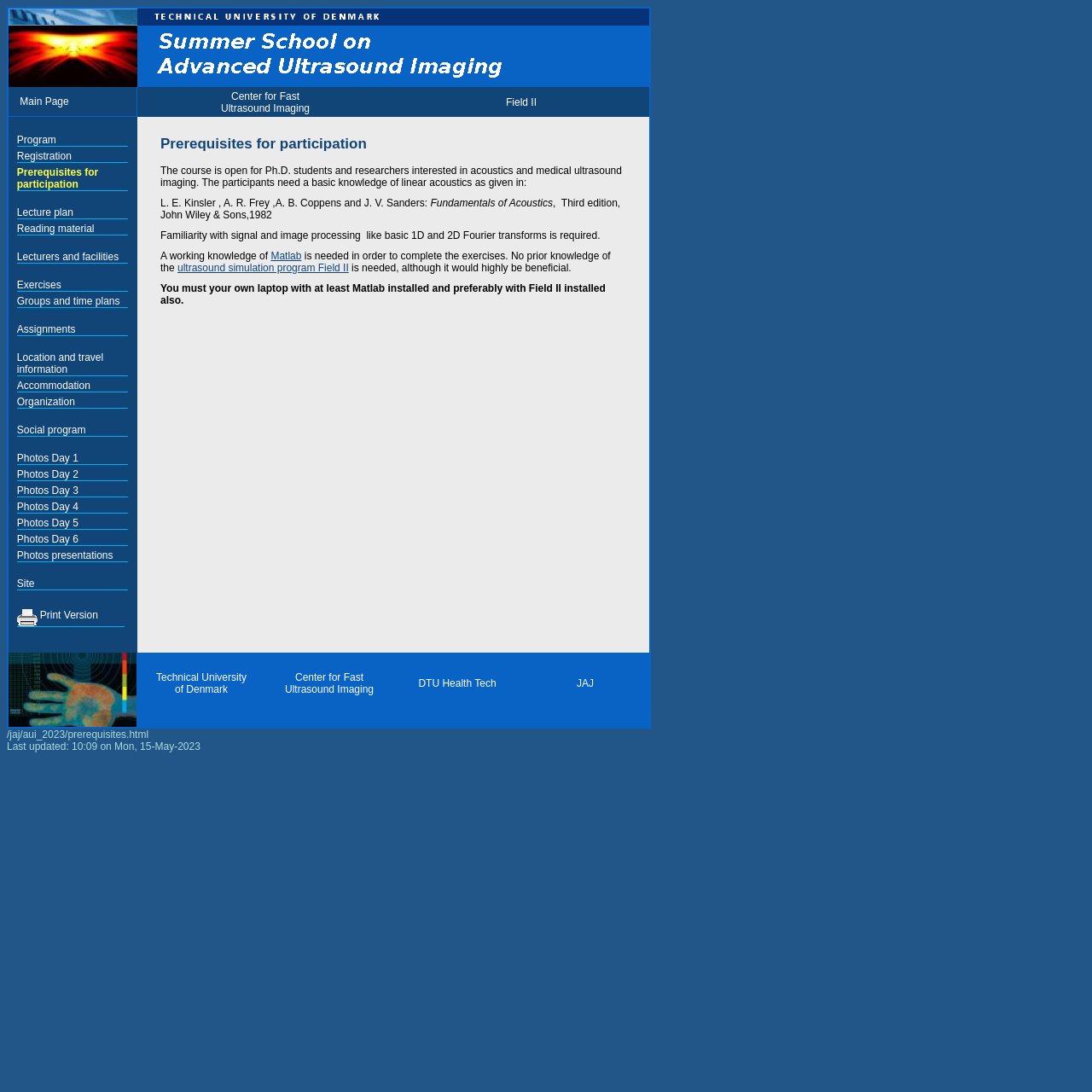Find the bounding box of the web element that fits this description: "ABOUT OUR CLINIC".

None